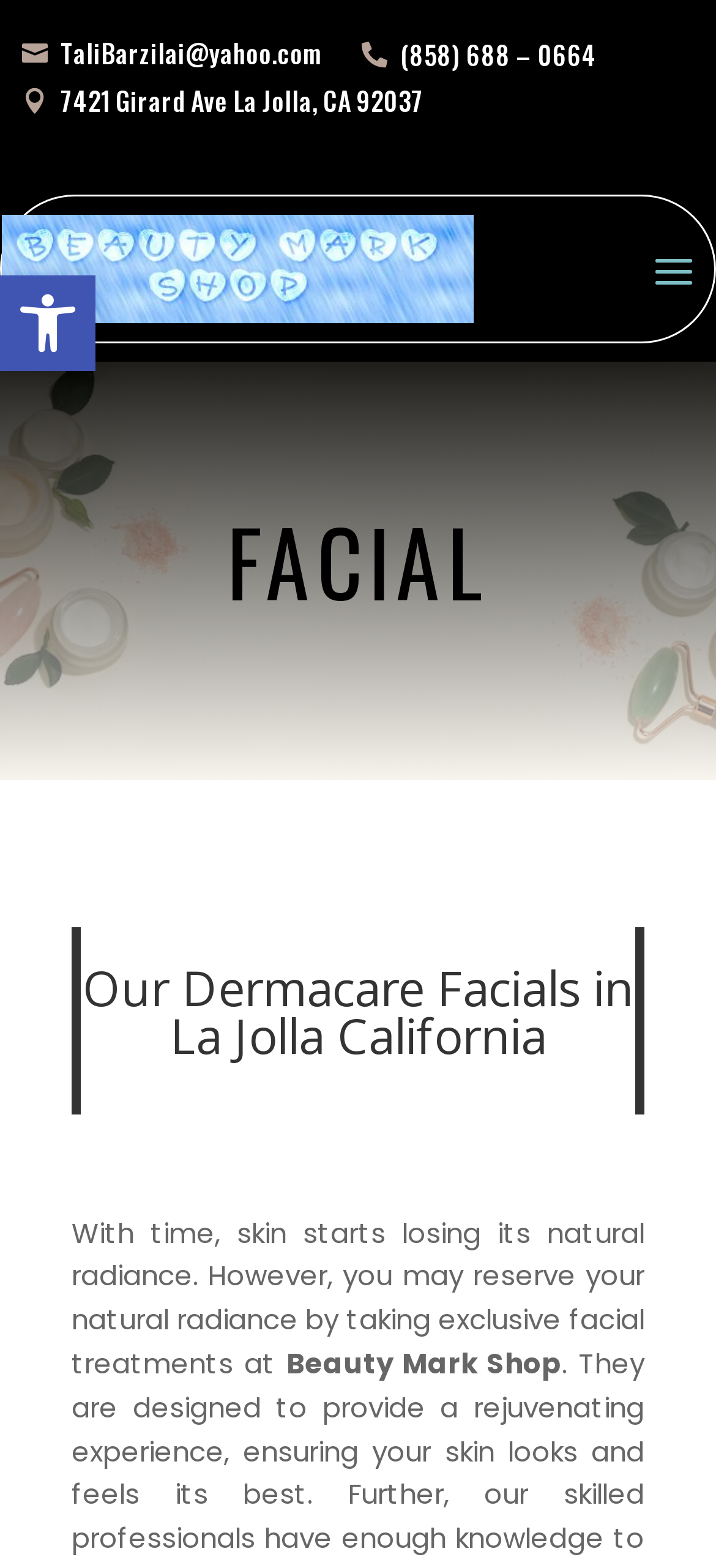Give a short answer to this question using one word or a phrase:
What is the phone number of Beauty Mark Shop?

(858) 688 – 0664